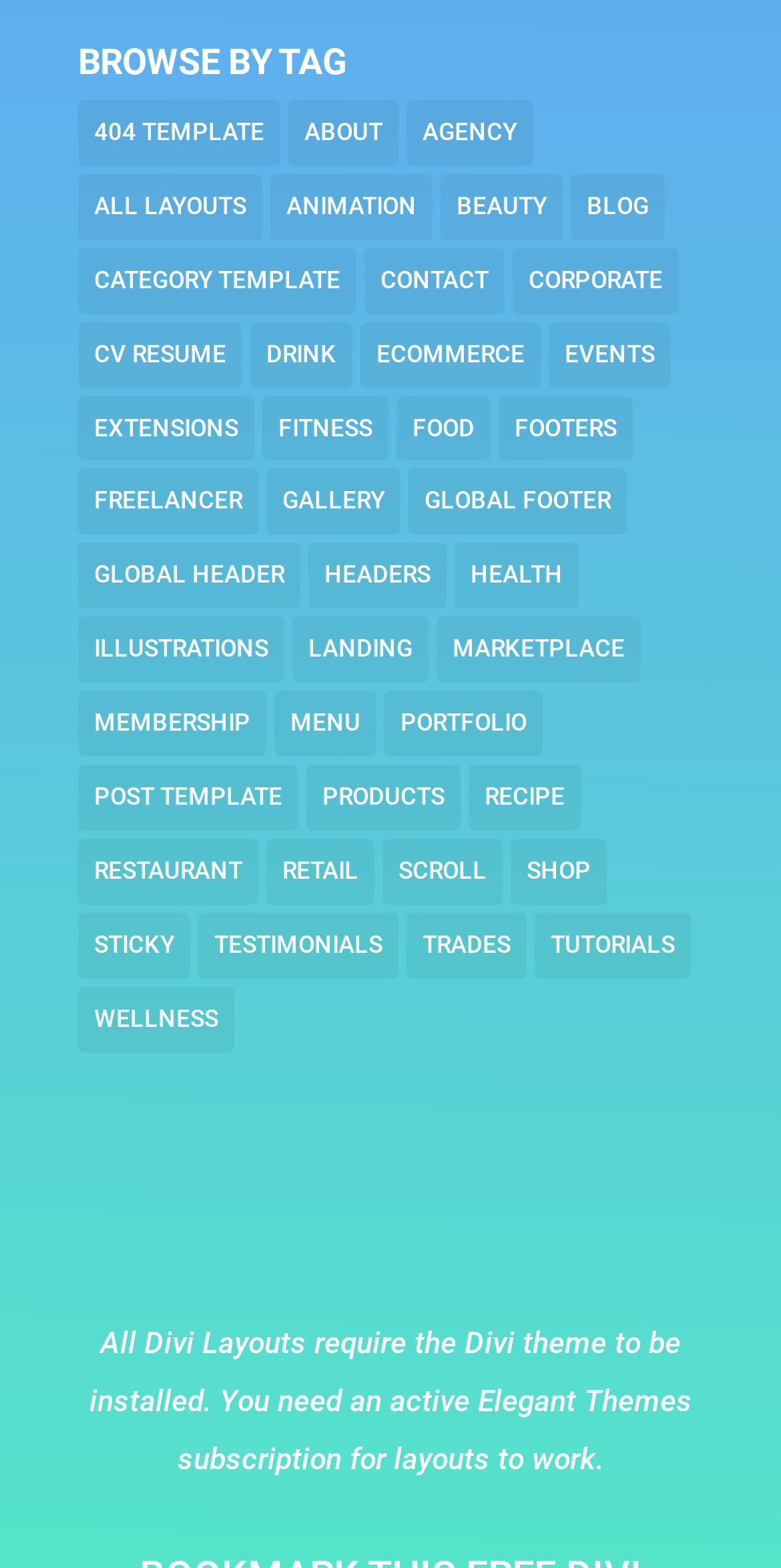Identify the bounding box coordinates of the part that should be clicked to carry out this instruction: "Browse 404 templates".

[0.1, 0.064, 0.359, 0.106]